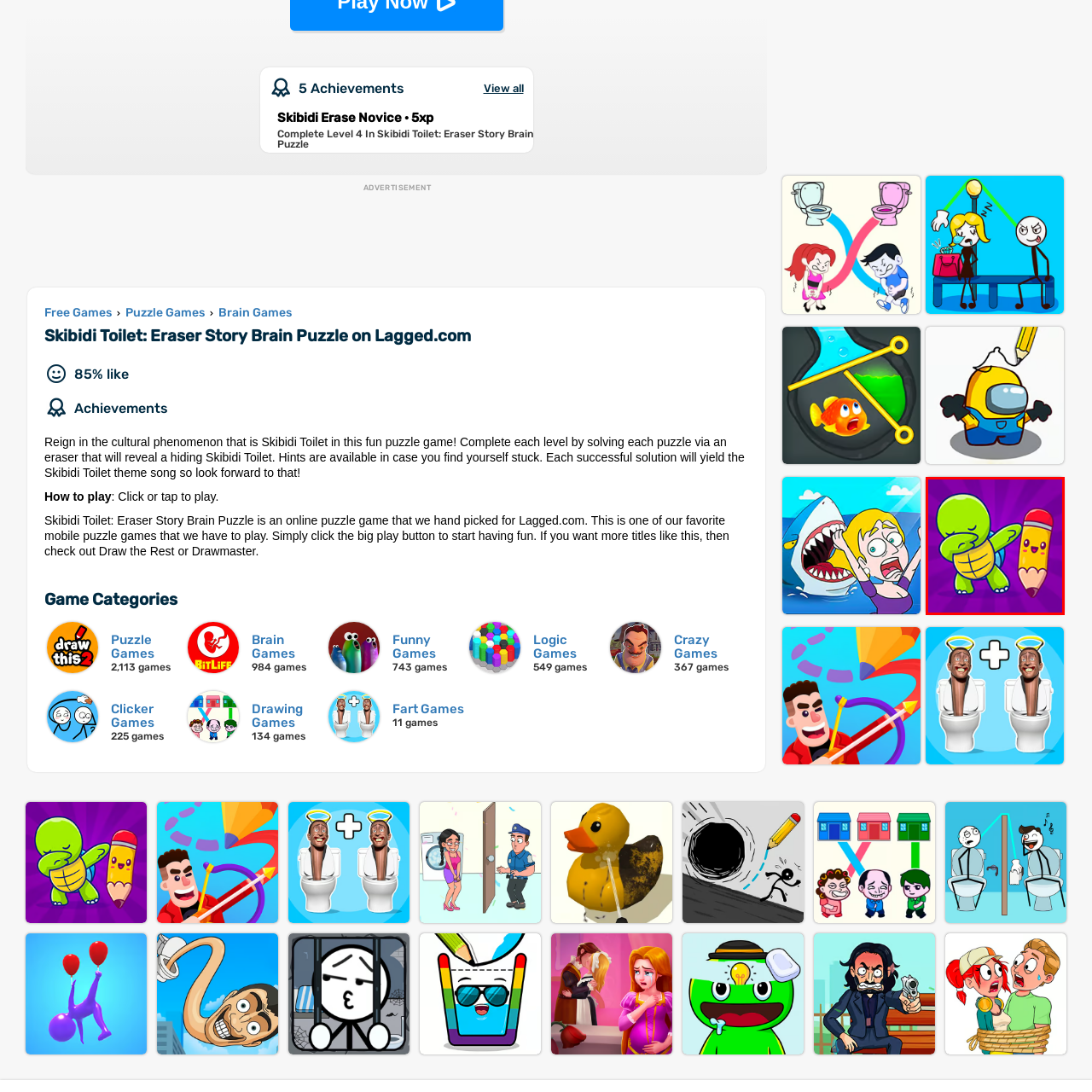What is the color of the turtle's shell?
Concentrate on the image bordered by the red bounding box and offer a comprehensive response based on the image details.

The caption describes the turtle as 'depicted in vibrant green with a yellow shell', which indicates that the turtle's shell is yellow in color.